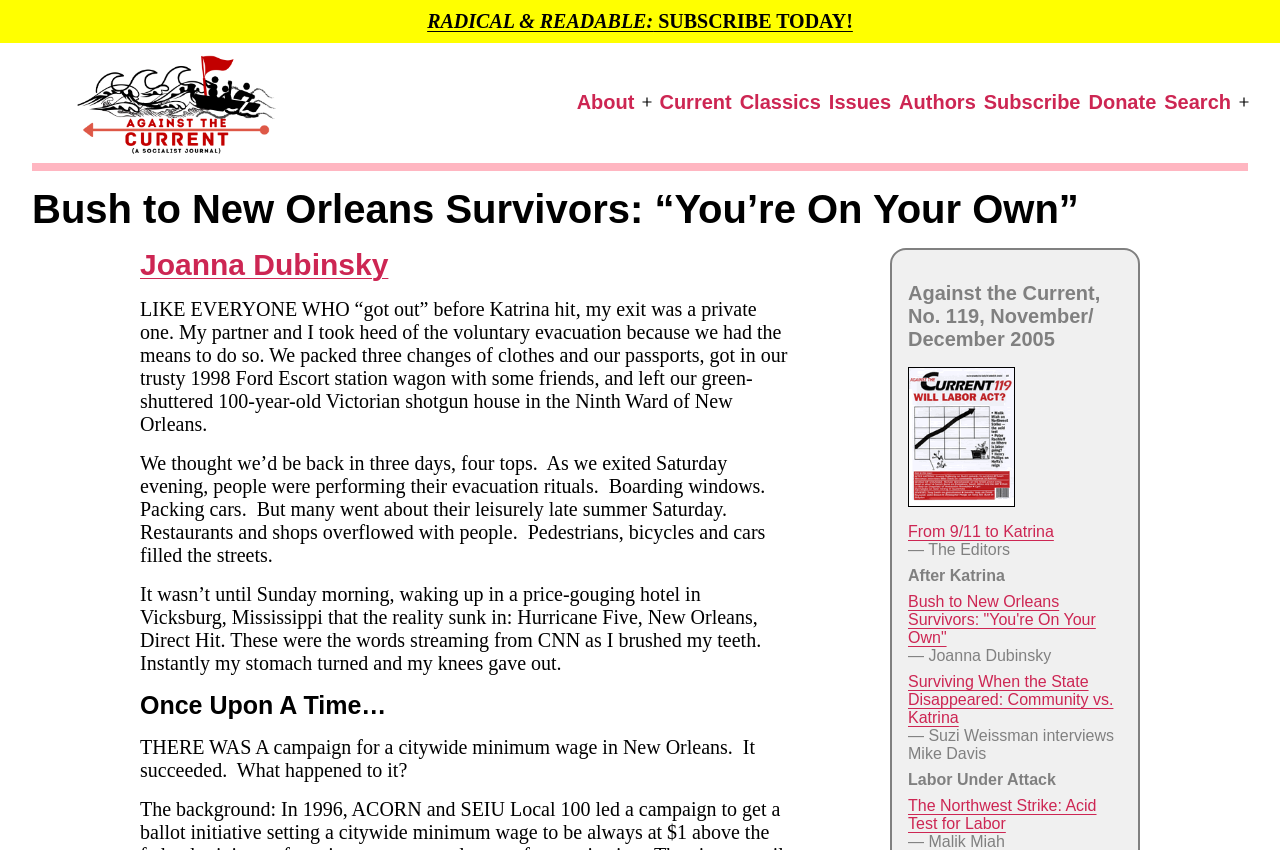Determine the bounding box coordinates of the region to click in order to accomplish the following instruction: "Read the article 'Bush to New Orleans Survivors: “You’re On Your Own”'". Provide the coordinates as four float numbers between 0 and 1, specifically [left, top, right, bottom].

[0.709, 0.697, 0.856, 0.76]